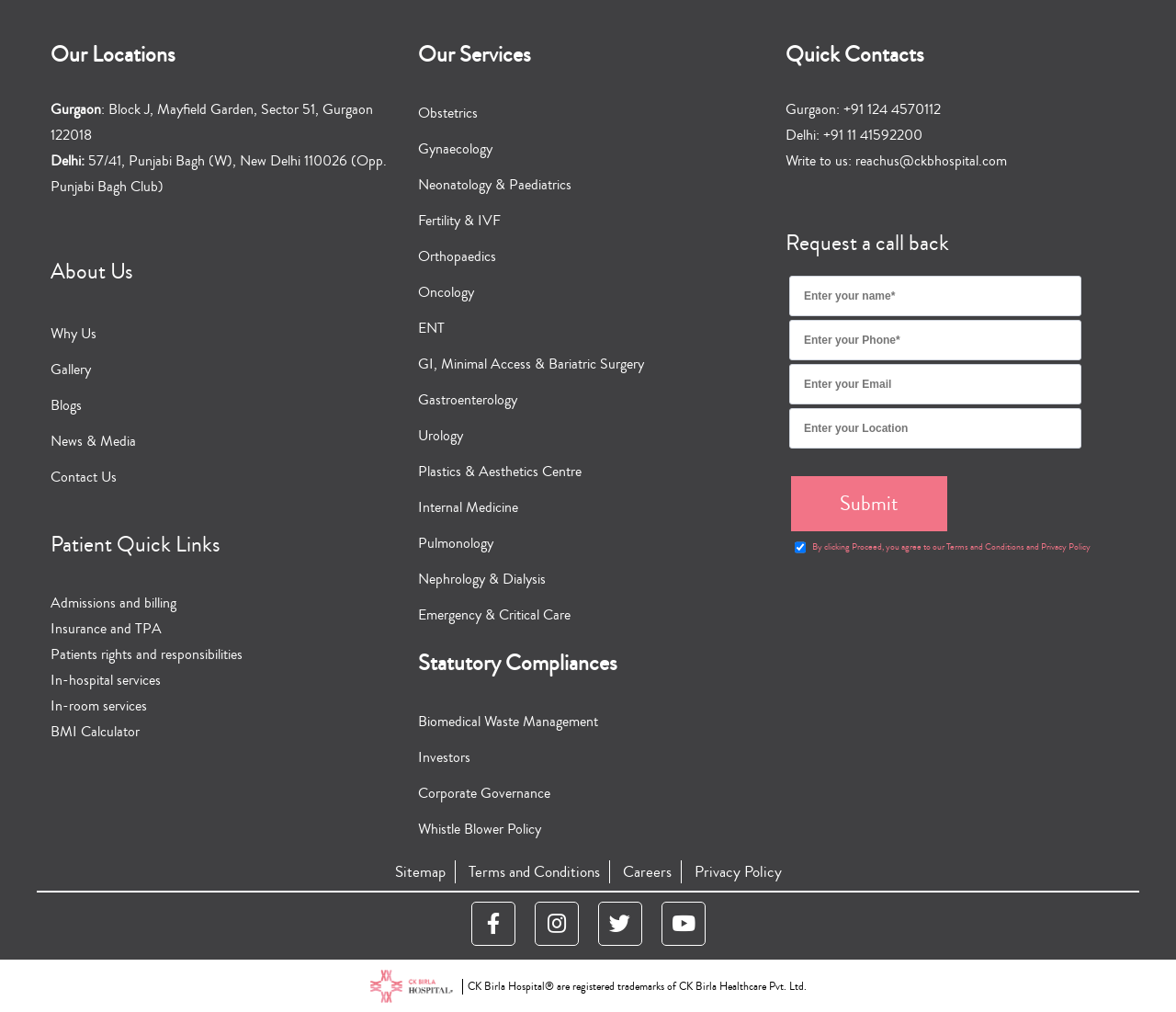How can I contact CK Birla Hospital?
Based on the screenshot, answer the question with a single word or phrase.

Phone, Email